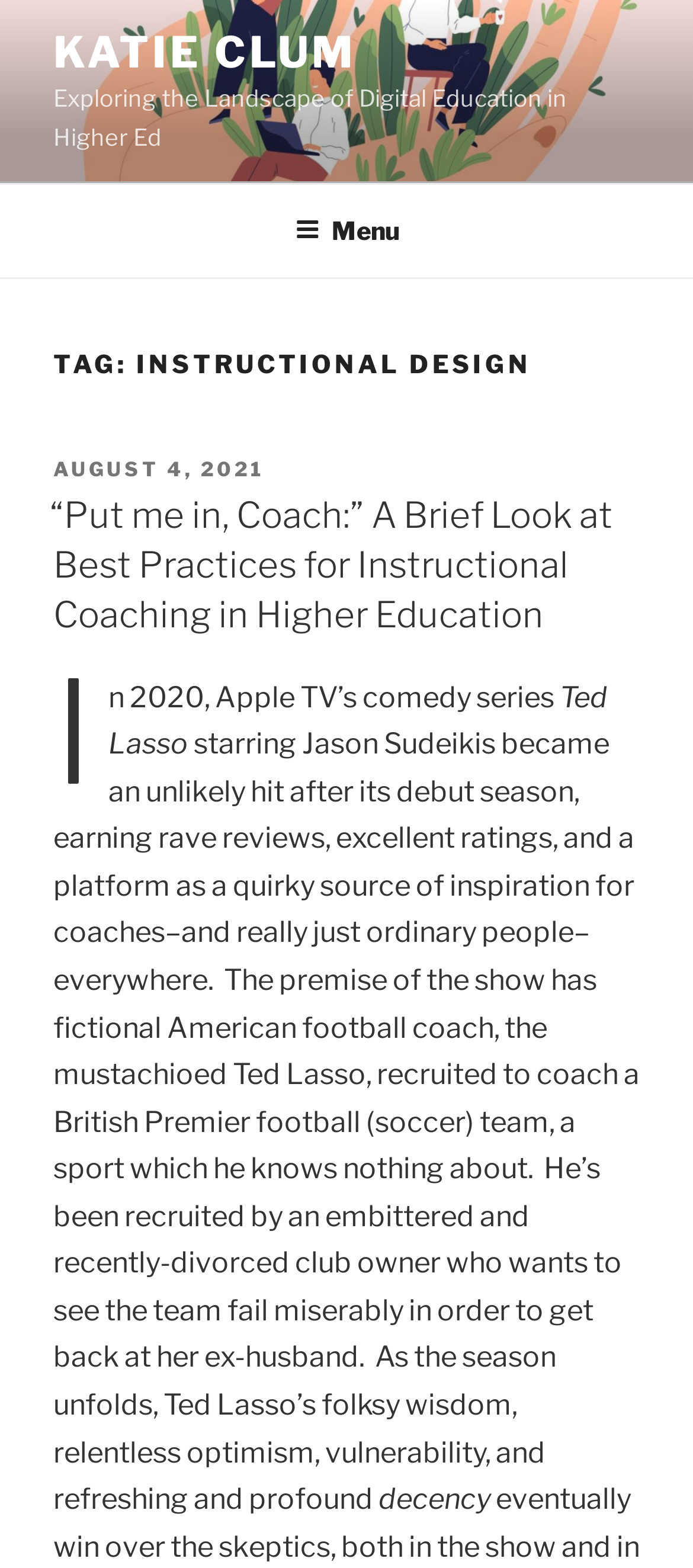Give a detailed explanation of the elements present on the webpage.

The webpage is about instructional design, specifically focusing on a blog post titled "“Put me in, Coach:” A Brief Look at Best Practices for Instructional Coaching in Higher Education". At the top left of the page, there is a link to the author's name, "KATIE CLUM". Below this, there is a static text that reads "Exploring the Landscape of Digital Education in Higher Ed". 

On the top right, there is a navigation menu labeled "Top Menu" with a button to expand or collapse it. 

The main content of the page is divided into sections. The first section has a heading "TAG: INSTRUCTIONAL DESIGN" followed by a subheading "POSTED ON AUGUST 4, 2021". Below this, there is a blog post title "“Put me in, Coach:” A Brief Look at Best Practices for Instructional Coaching in Higher Education" which is also a link. 

The blog post content starts with a paragraph that mentions Apple TV's comedy series "Ted Lasso" and its premise. The text continues to describe the show's plot and its themes, including the main character's folksy wisdom, optimism, and decency. The text is divided into several paragraphs, with the last word "decency" appearing at the bottom right of the page.